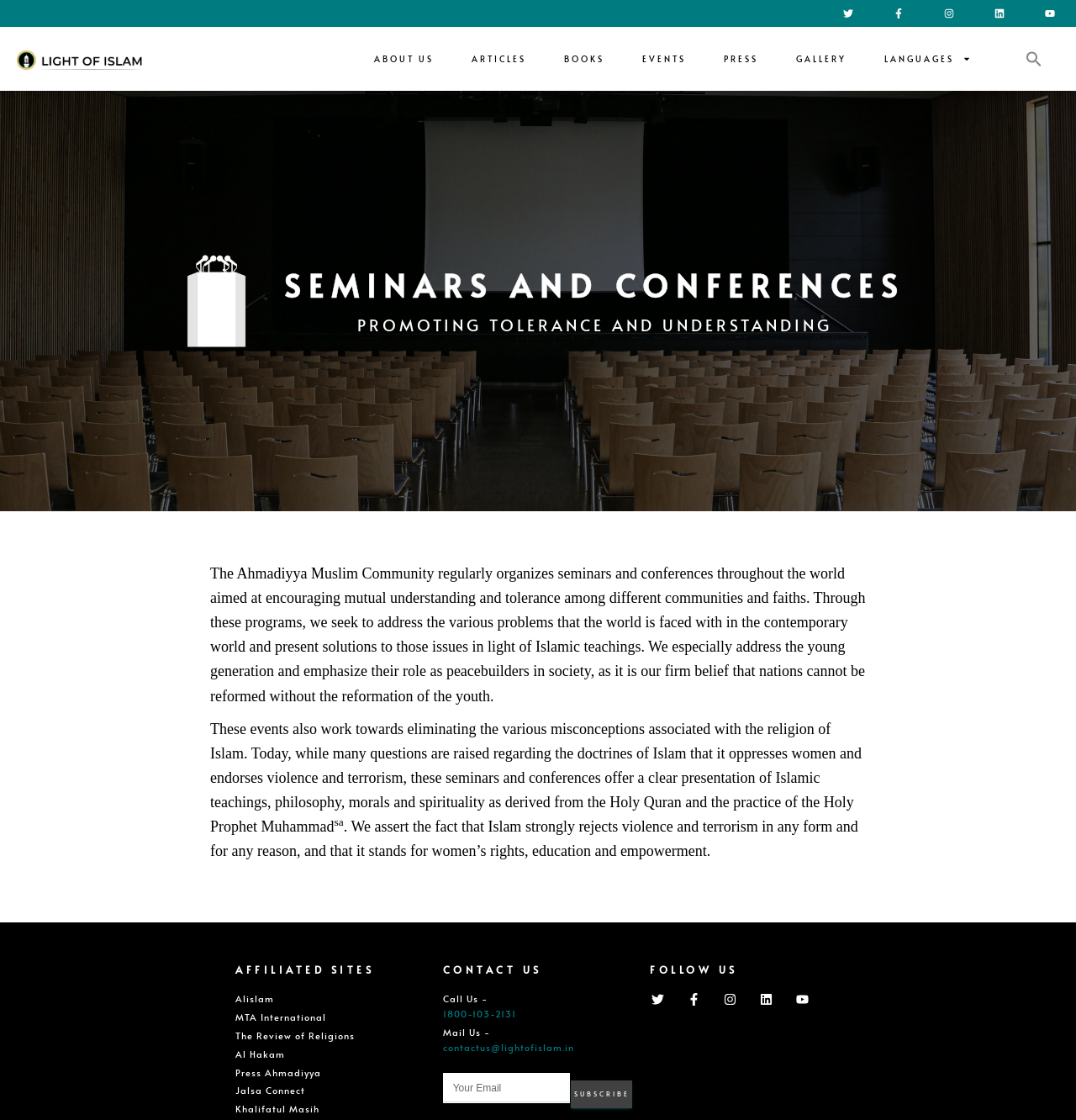Determine the bounding box coordinates for the region that must be clicked to execute the following instruction: "Click the logo".

[0.016, 0.042, 0.25, 0.063]